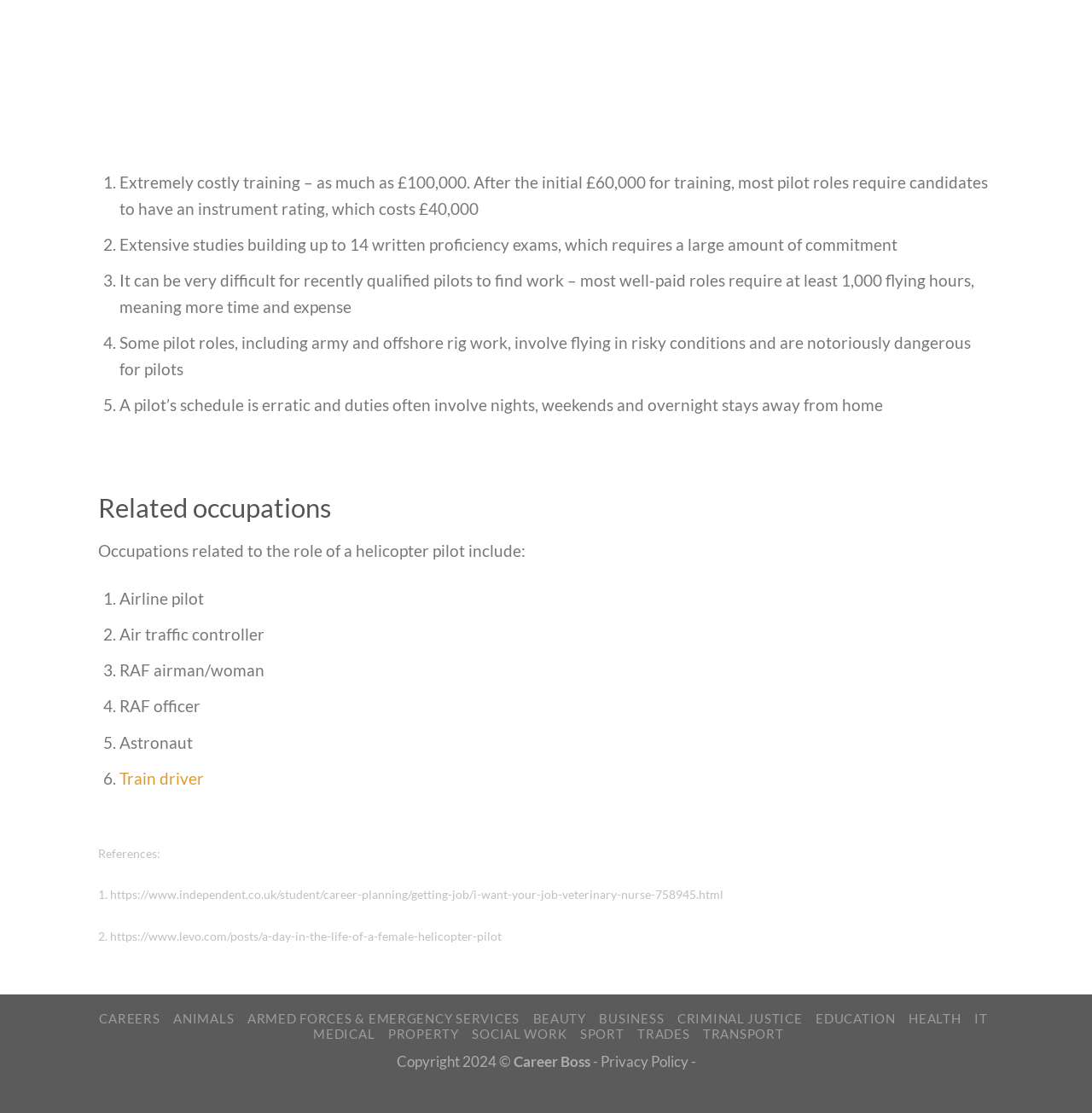What are the challenges of becoming a helicopter pilot?
Please answer the question with a detailed response using the information from the screenshot.

Based on the webpage, becoming a helicopter pilot comes with several challenges. Firstly, the training is extremely costly, with an initial cost of £60,000 and an additional £40,000 for an instrument rating. Secondly, the studies required are extensive, involving 14 written proficiency exams. Thirdly, it can be difficult for recently qualified pilots to find work, as most well-paid roles require at least 1,000 flying hours. Fourthly, some pilot roles involve flying in risky conditions, which can be dangerous for pilots. Lastly, a pilot's schedule is often erratic, involving nights, weekends, and overnight stays away from home.